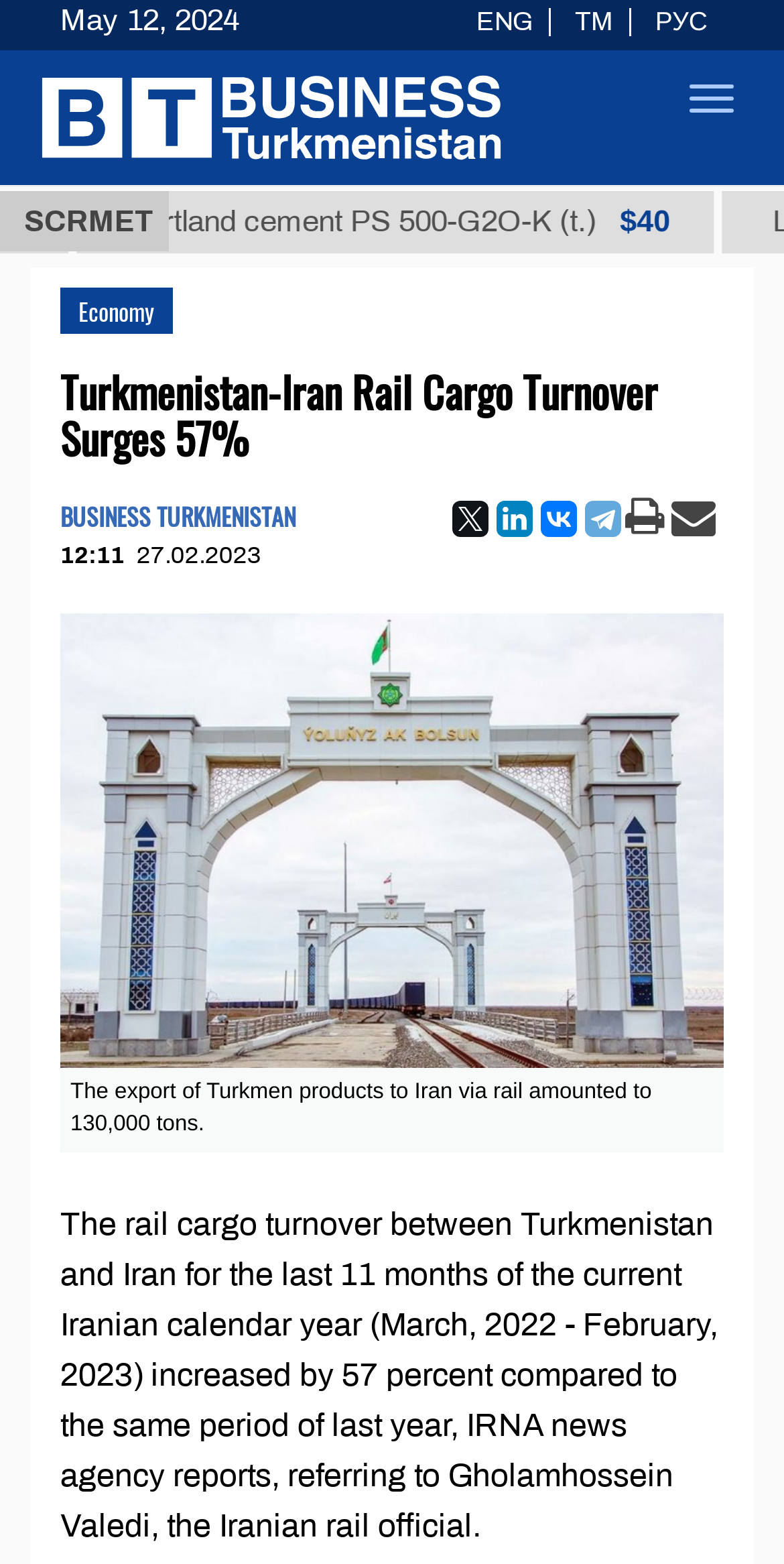Using the information in the image, give a comprehensive answer to the question: 
How many social media links are available on the webpage?

The answer can be found by counting the social media links available on the webpage, which include Twitter, LinkedIn, VKontakte, Telegram, and another unspecified link. These links are located at the bottom of the webpage.